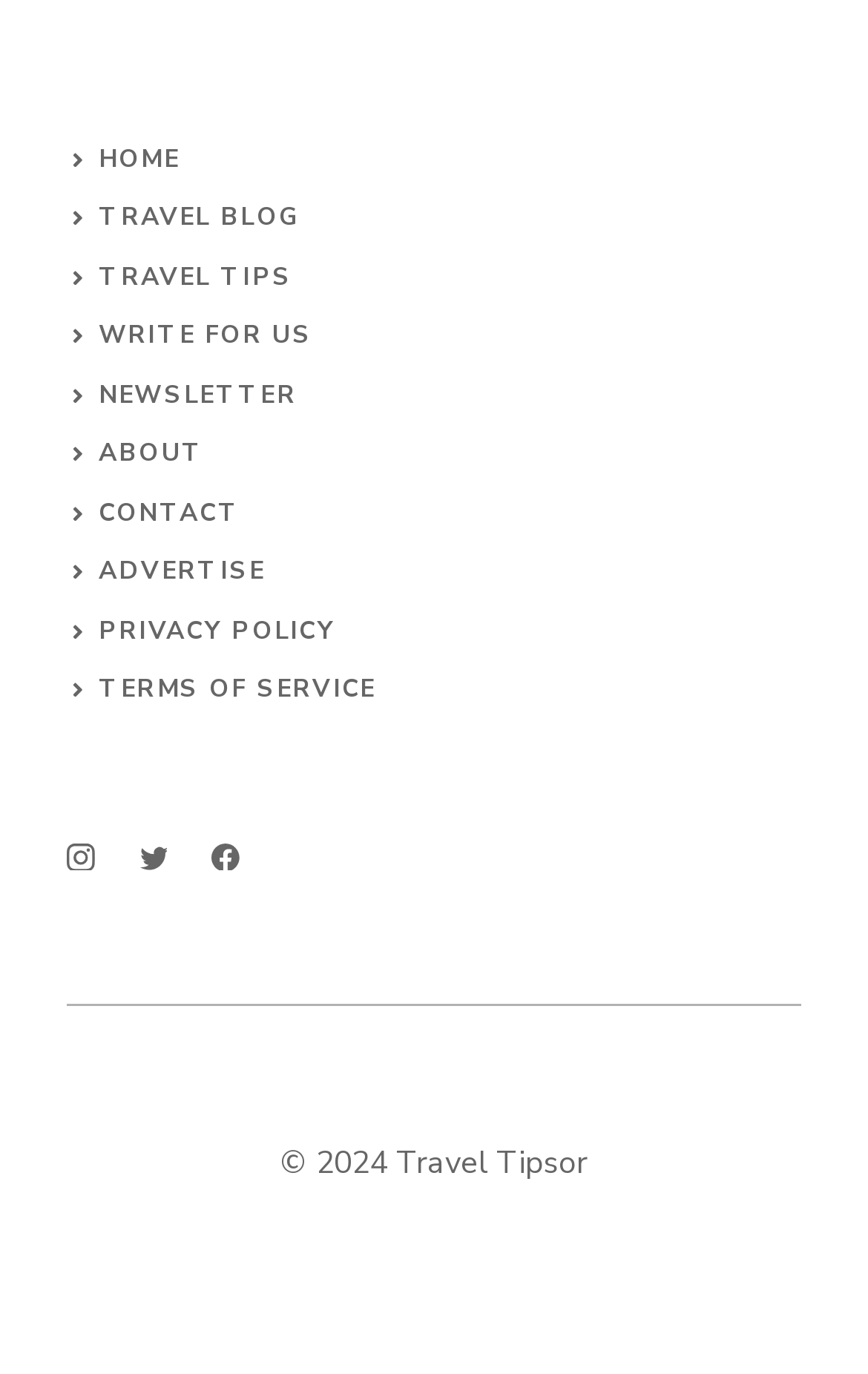Find the bounding box coordinates of the clickable region needed to perform the following instruction: "contact us". The coordinates should be provided as four float numbers between 0 and 1, i.e., [left, top, right, bottom].

[0.114, 0.361, 0.277, 0.385]